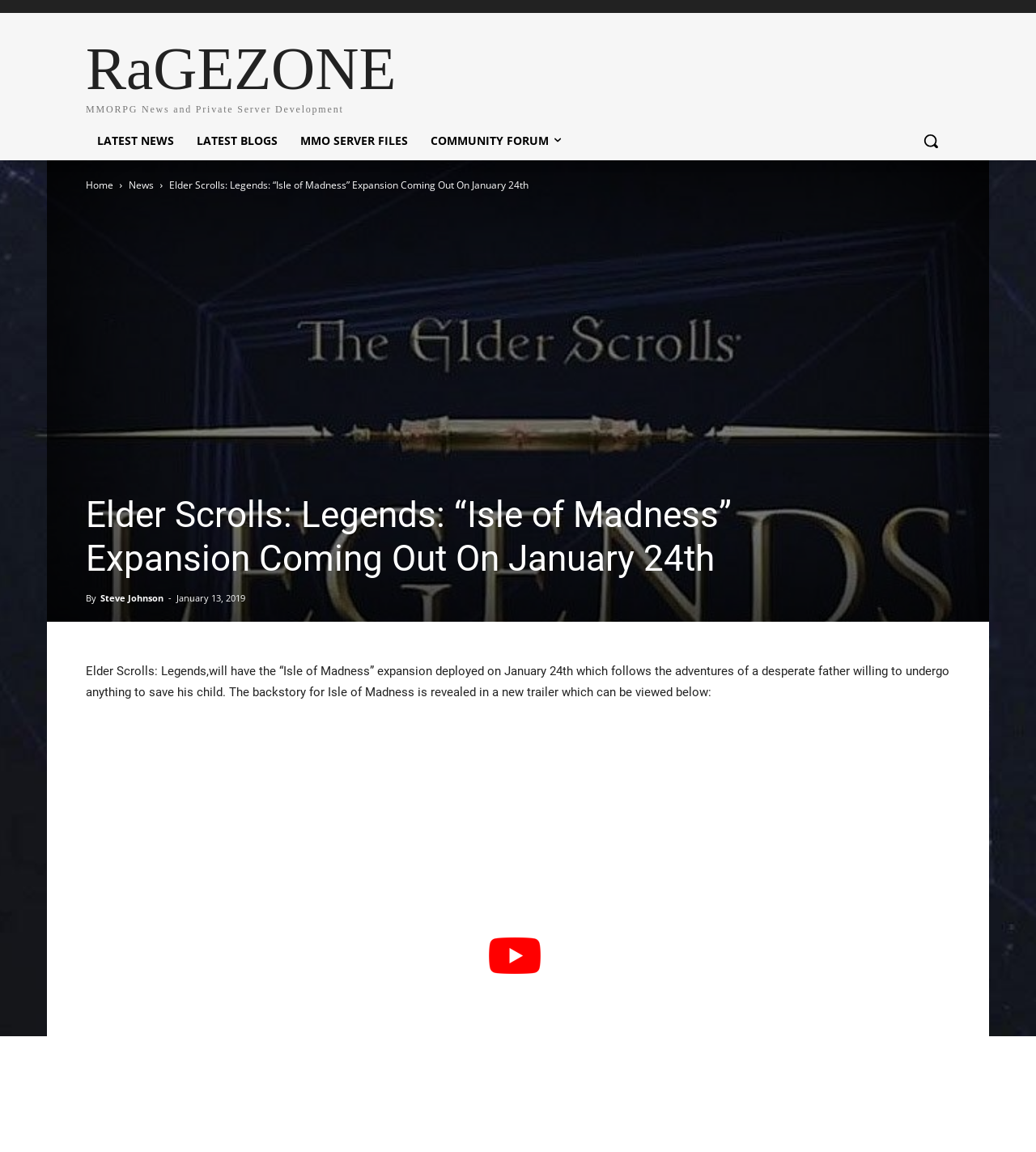Locate the bounding box of the UI element described in the following text: "MMO Server Files".

[0.279, 0.105, 0.405, 0.139]